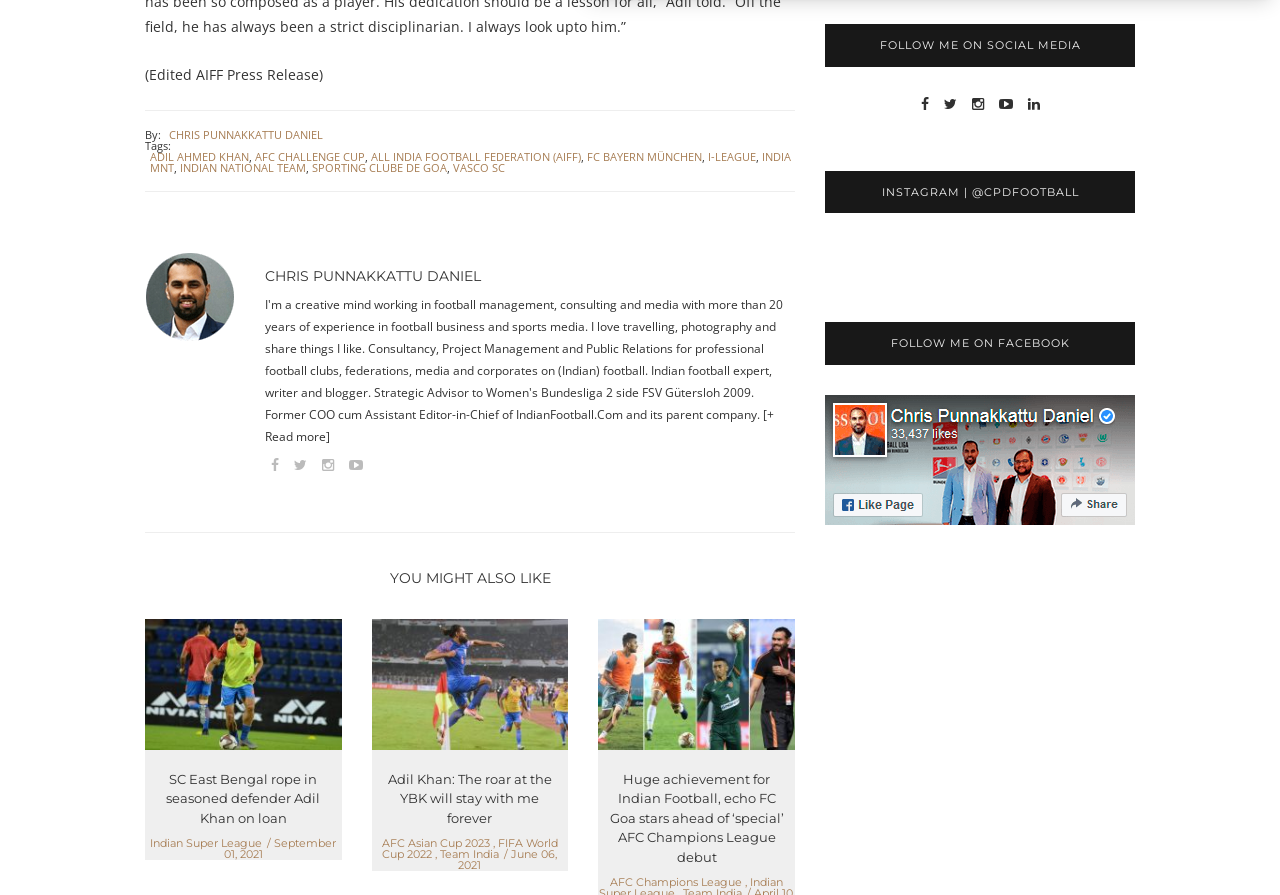Find the bounding box coordinates of the element I should click to carry out the following instruction: "Follow Chris Punnakkattu Daniel on Facebook".

[0.645, 0.513, 0.887, 0.533]